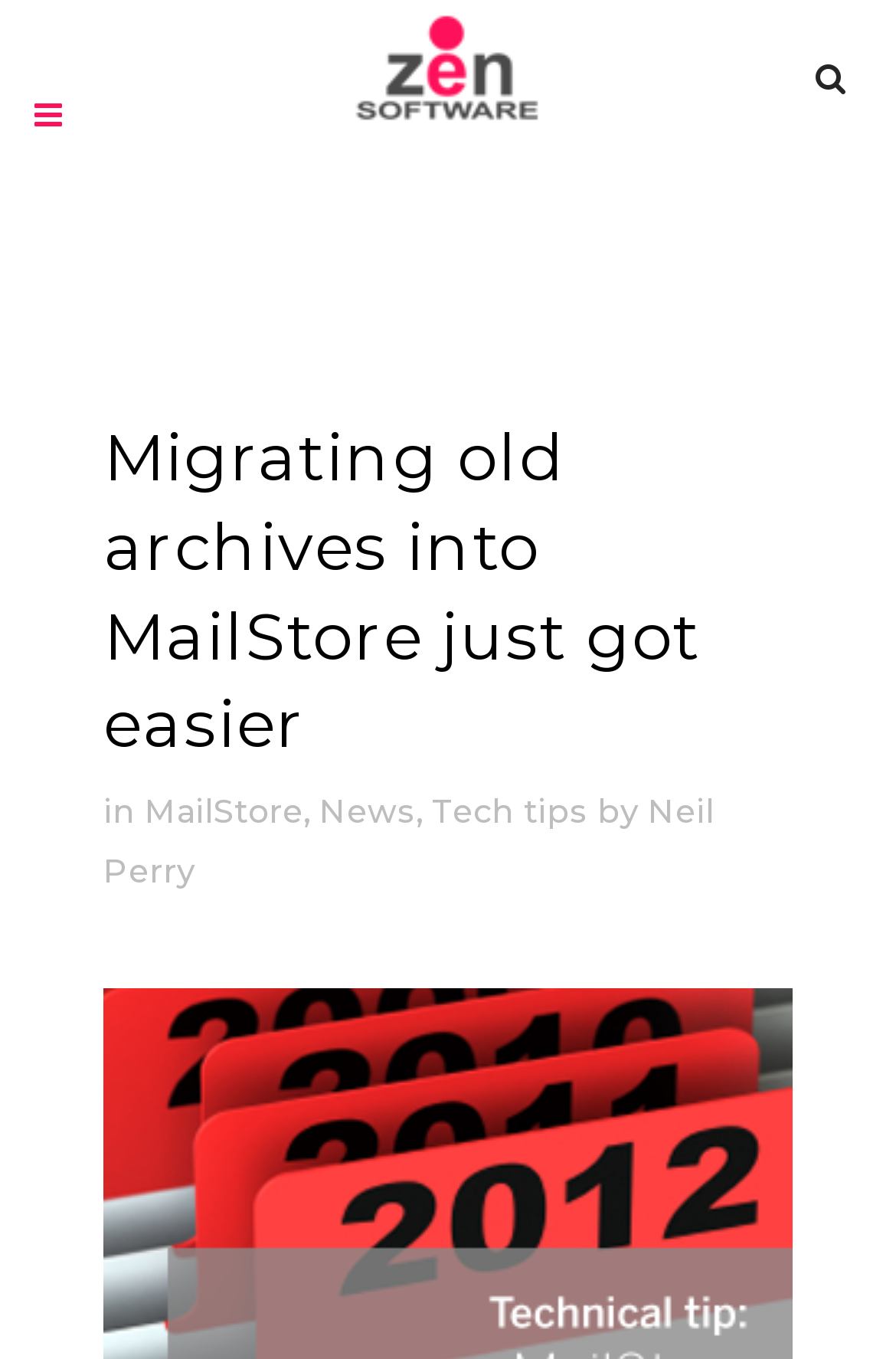Use a single word or phrase to respond to the question:
What is the name of the software mentioned in the article?

MailStore